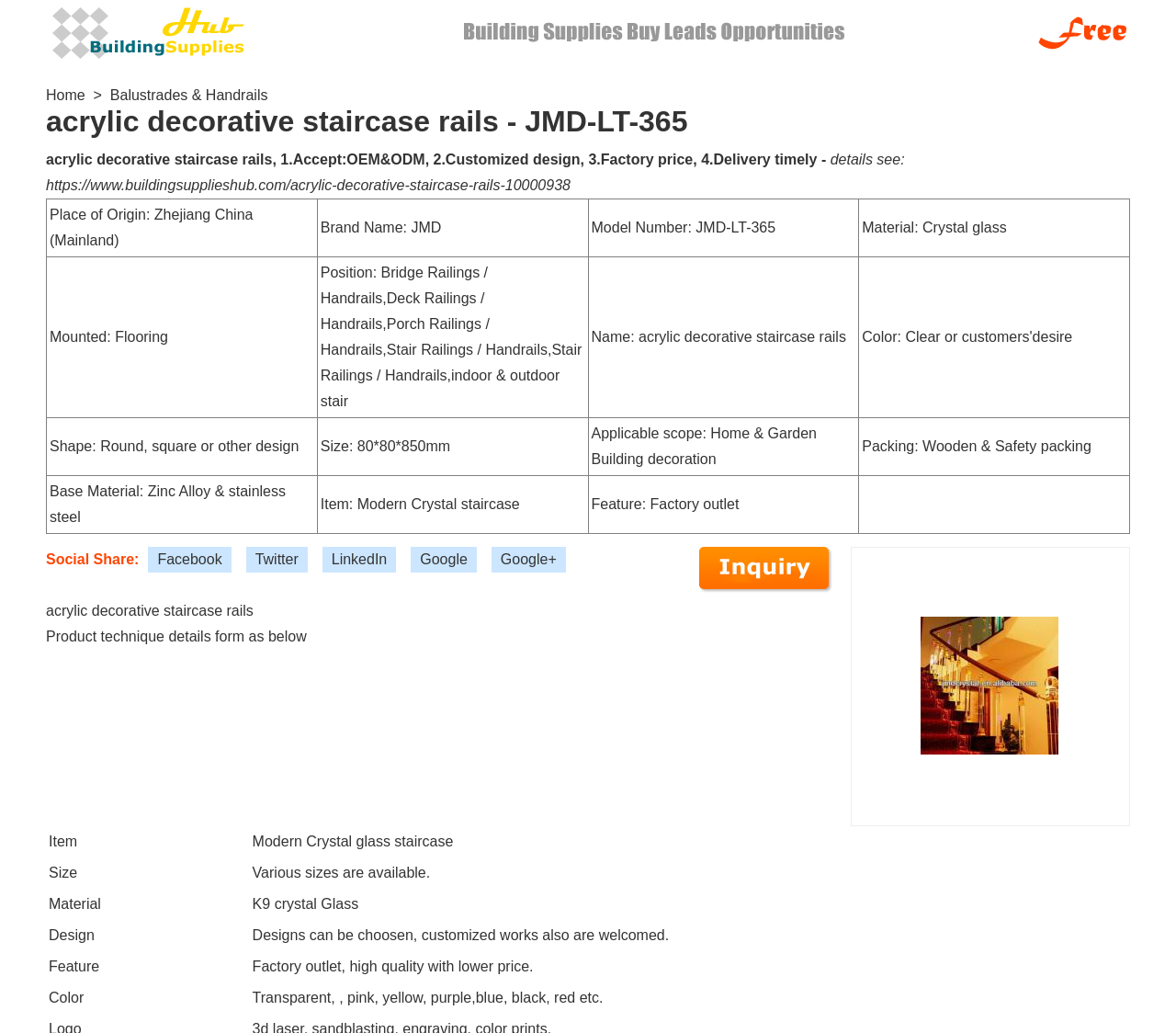Please identify the bounding box coordinates of the element that needs to be clicked to execute the following command: "Click the 'Home' link". Provide the bounding box using four float numbers between 0 and 1, formatted as [left, top, right, bottom].

[0.039, 0.085, 0.072, 0.1]